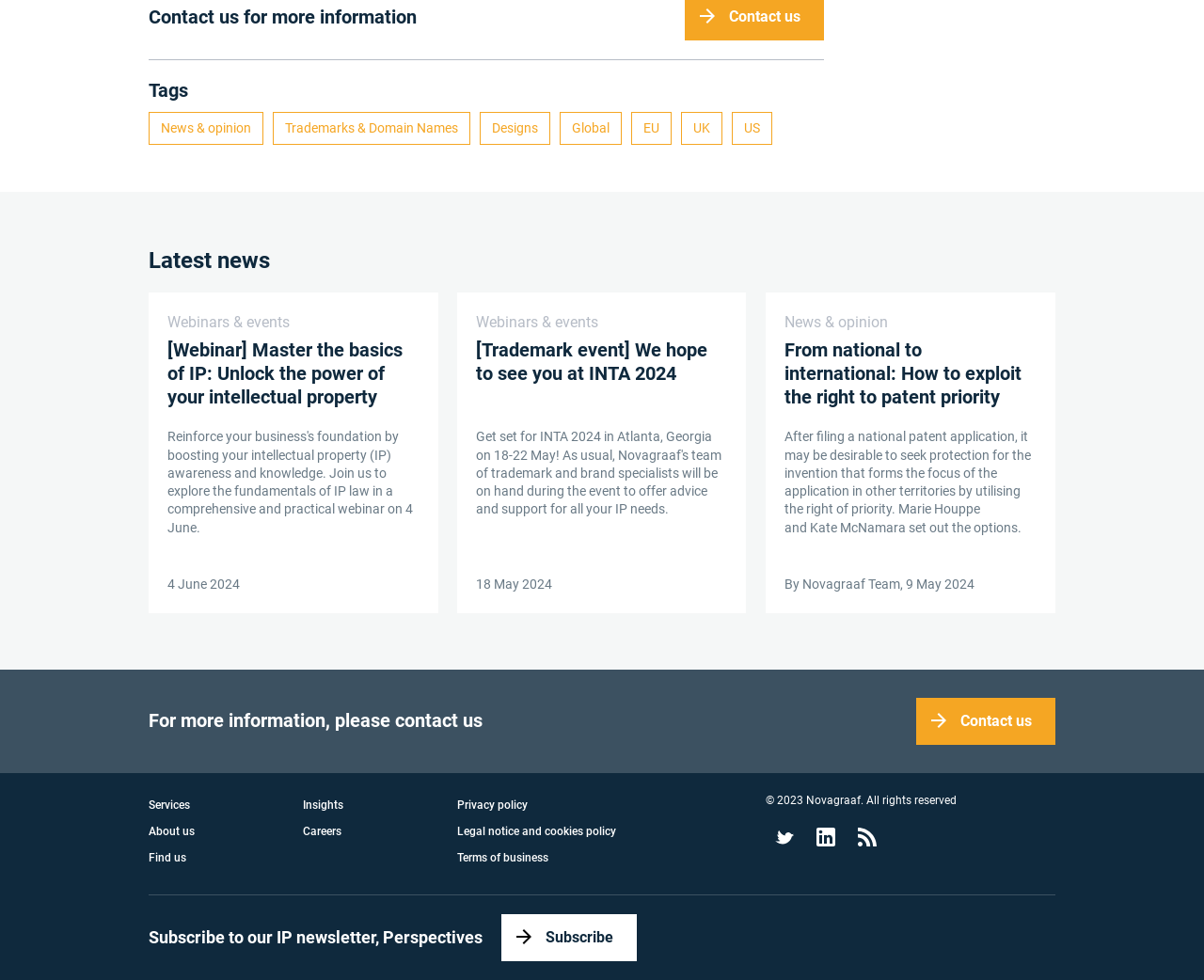From the webpage screenshot, predict the bounding box coordinates (top-left x, top-left y, bottom-right x, bottom-right y) for the UI element described here: News & opinion

[0.123, 0.114, 0.219, 0.148]